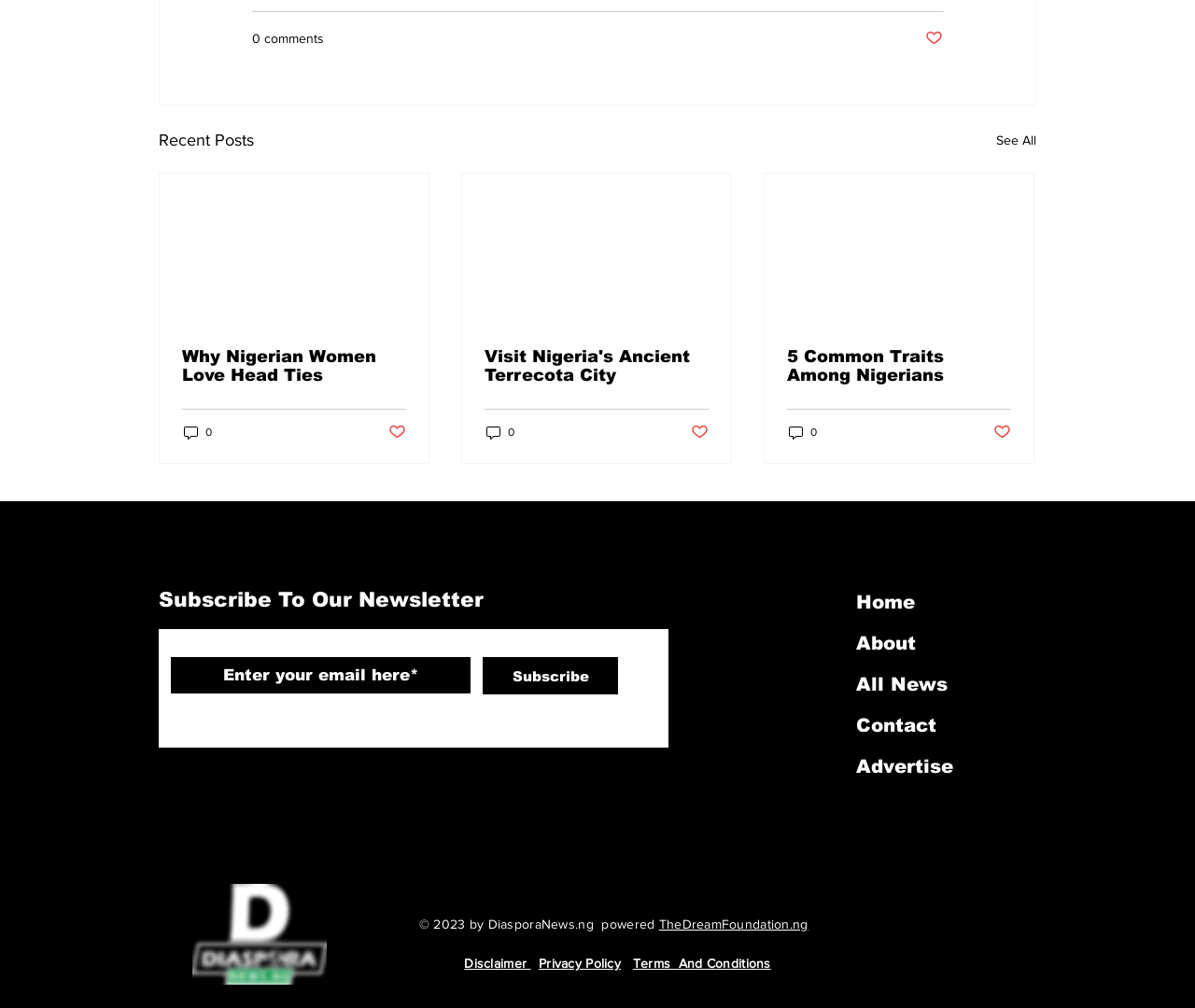Based on what you see in the screenshot, provide a thorough answer to this question: What is the purpose of the textbox?

I found a textbox element with a label 'Enter your email here*' and a required attribute set to True. This suggests that the purpose of the textbox is to enter an email address, likely for subscribing to a newsletter.